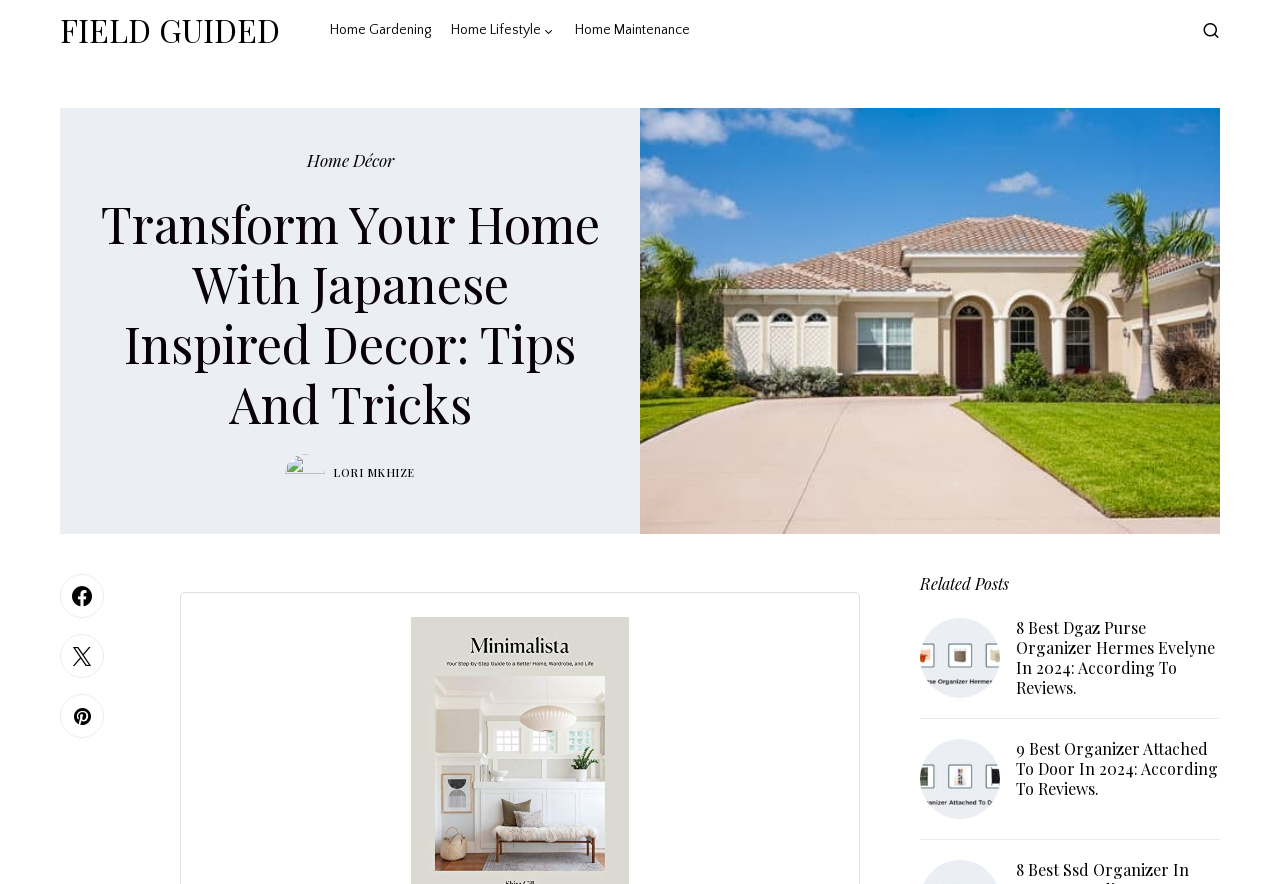What is the topic of the first related post?
Based on the image, answer the question with as much detail as possible.

The first related post has a heading '8 Best Dgaz Purse Organizer Hermes Evelyne In 2024: According To Reviews.' which indicates that the topic of the first related post is about purse organizers.